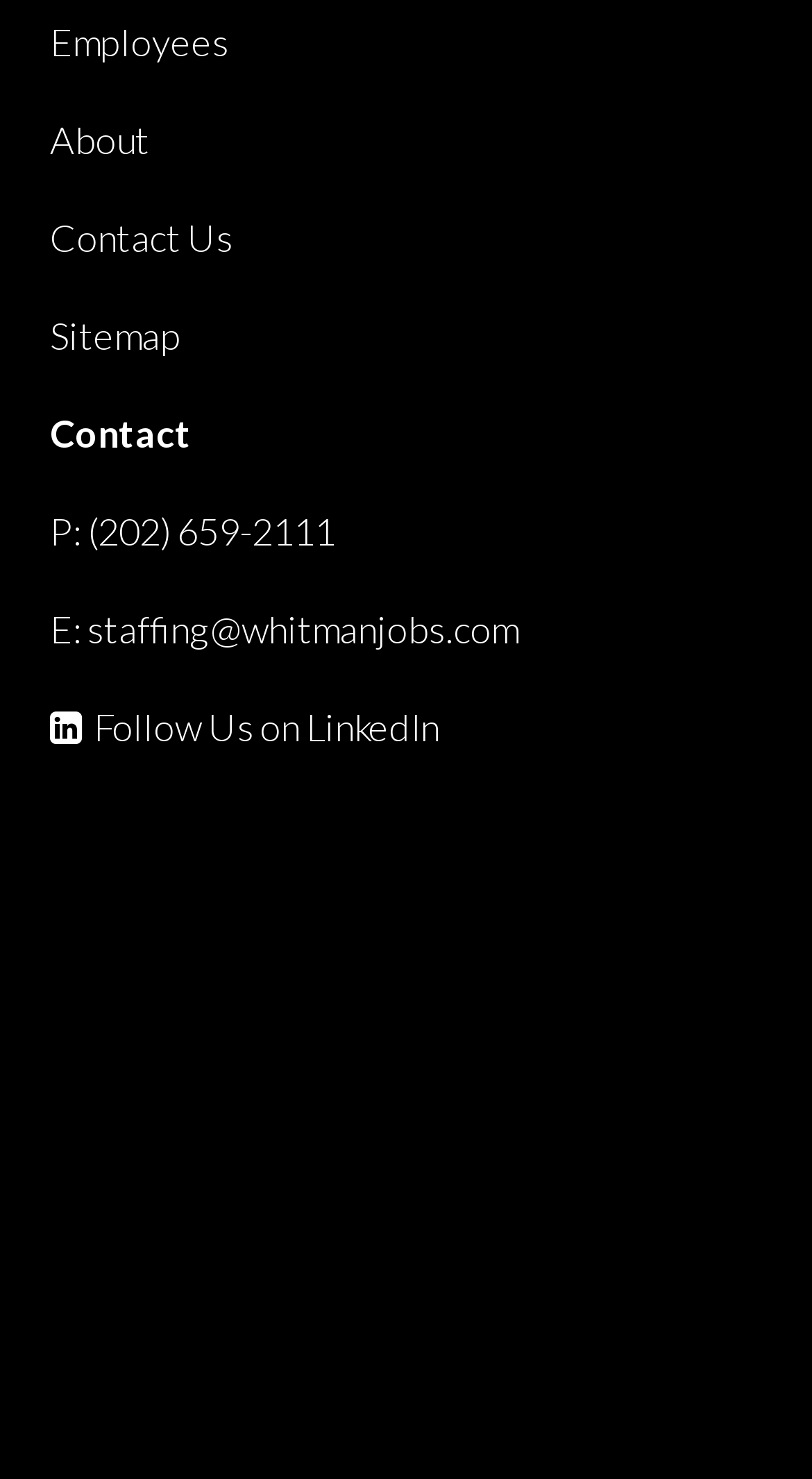From the details in the image, provide a thorough response to the question: How many social media links are on the webpage?

I looked for social media links on the webpage and found only one link, which is 'Follow Us on LinkedIn'.